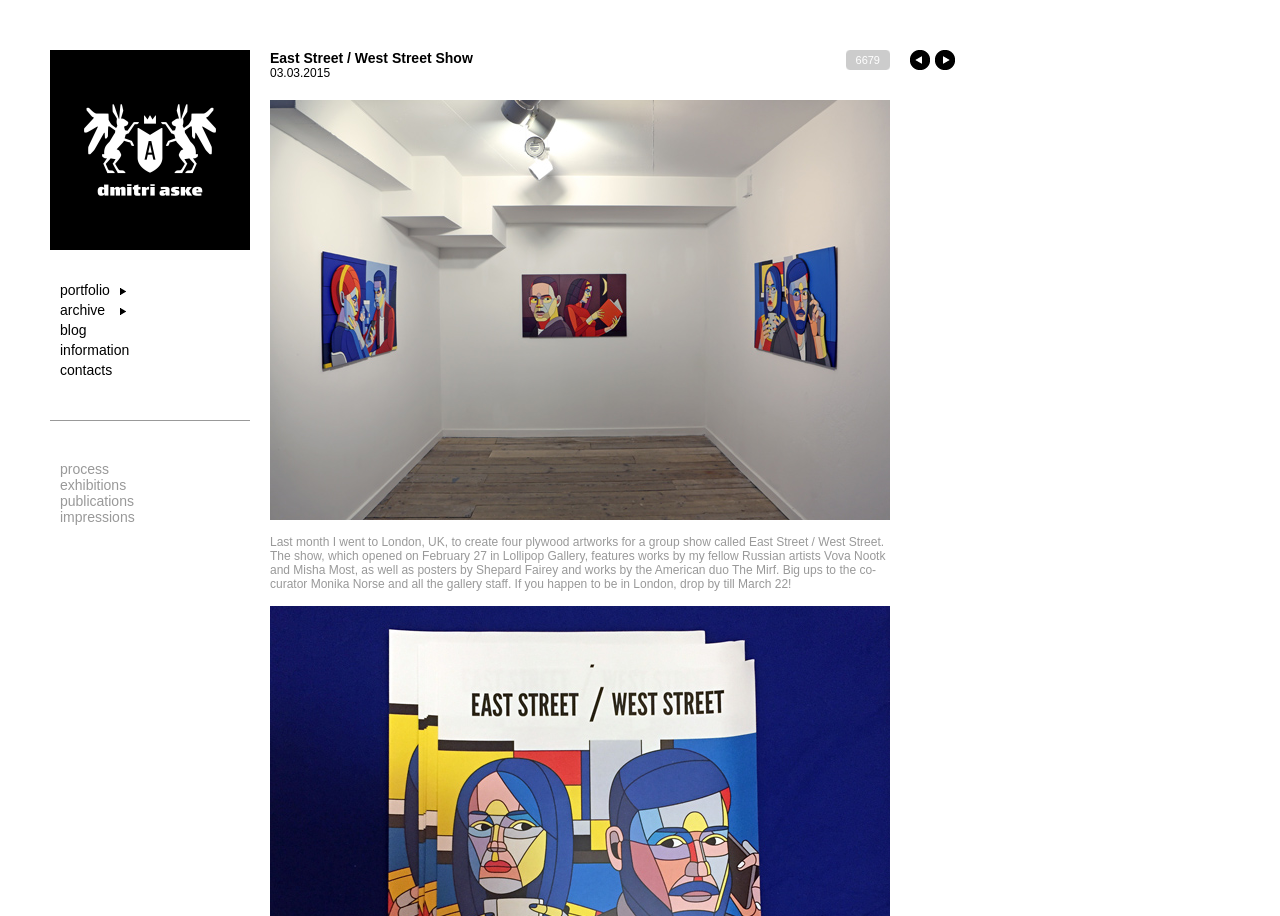Give a concise answer using one word or a phrase to the following question:
What is the title of the show?

East Street / West Street Show